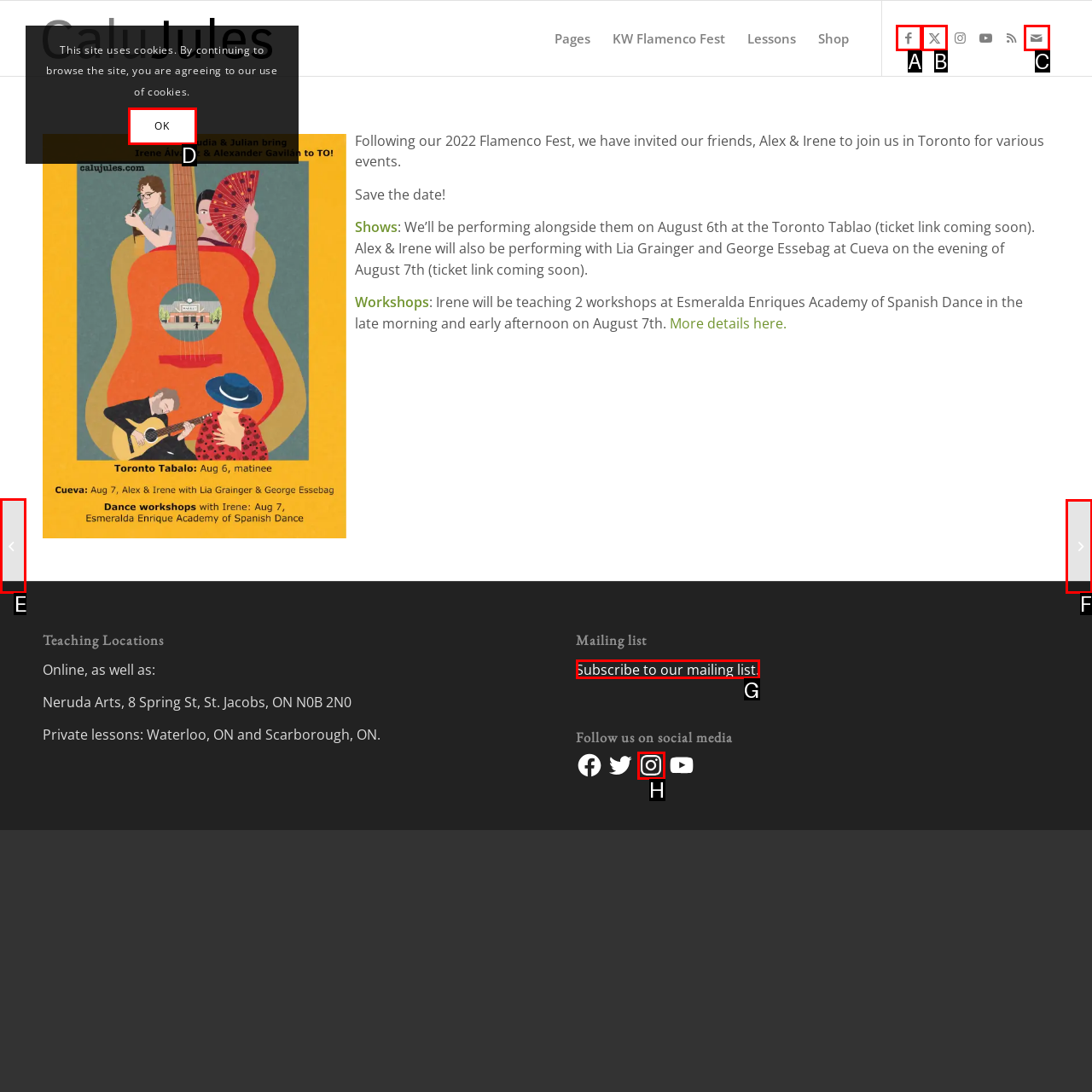Which option should be clicked to complete this task: View Alexander Gavilan Bio
Reply with the letter of the correct choice from the given choices.

E